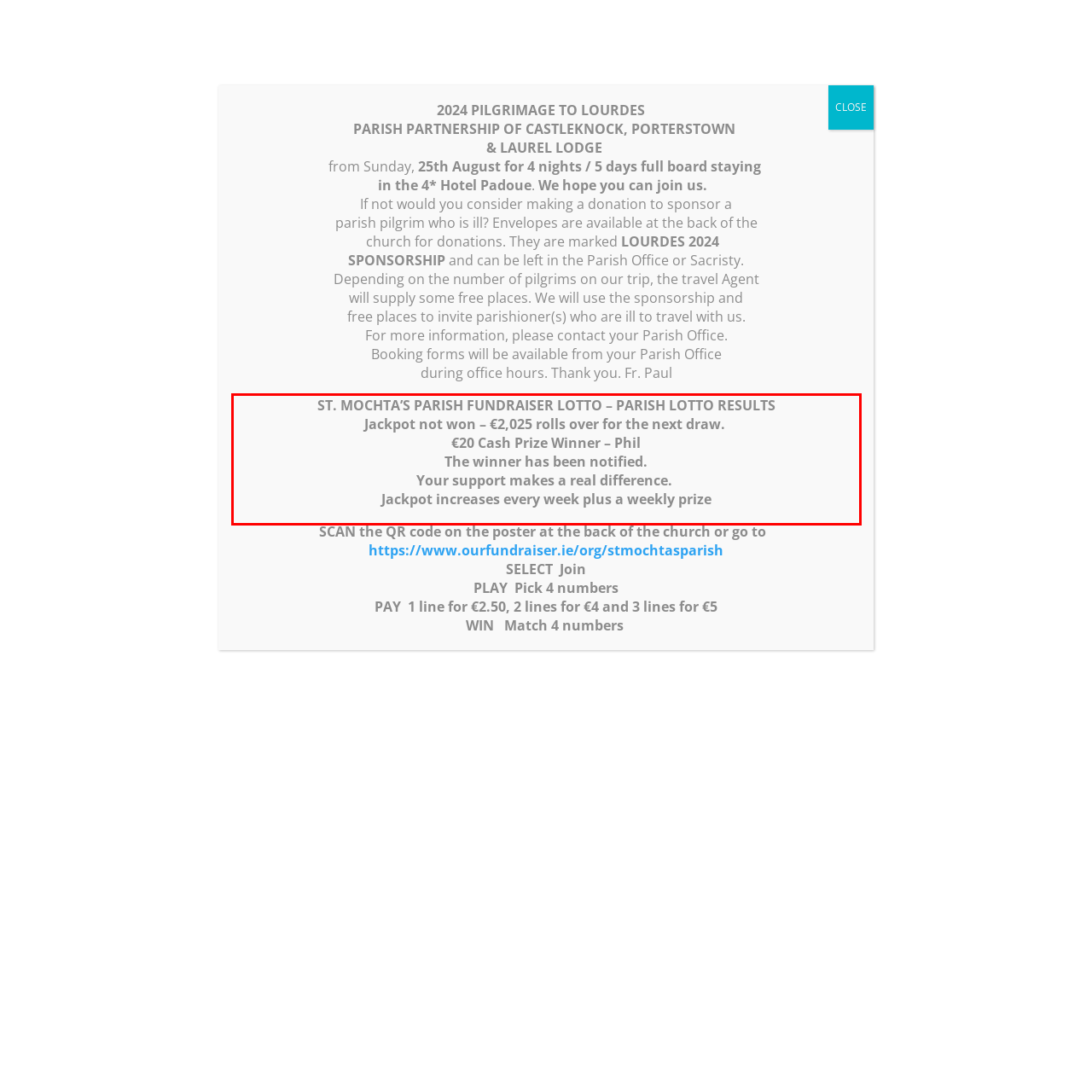There is a UI element on the webpage screenshot marked by a red bounding box. Extract and generate the text content from within this red box.

ST. MOCHTA’S PARISH FUNDRAISER LOTTO – PARISH LOTTO RESULTS Jackpot not won – €2,025 rolls over for the next draw. €20 Cash Prize Winner – Phil The winner has been notified. Your support makes a real difference. Jackpot increases every week plus a weekly prize